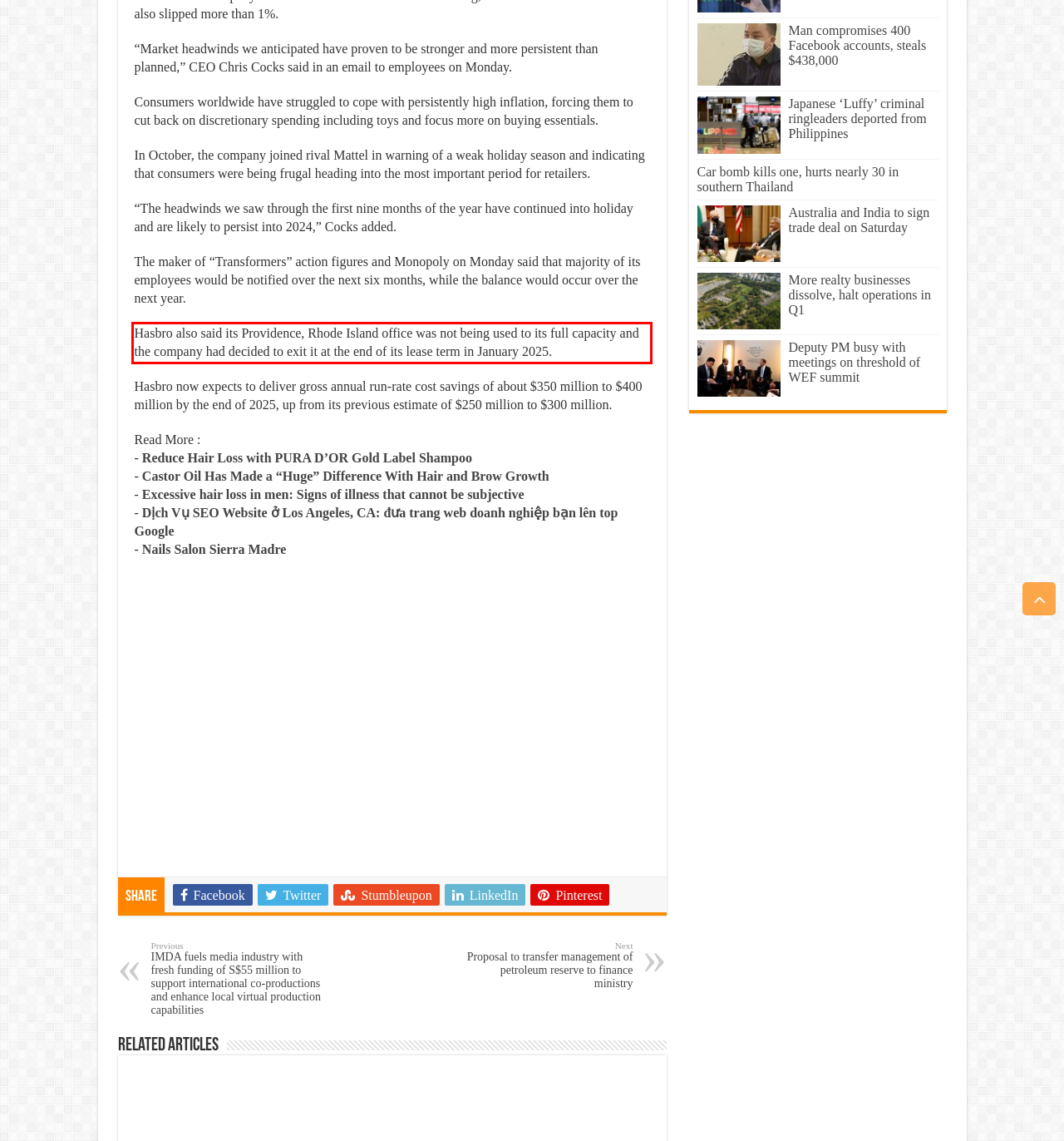View the screenshot of the webpage and identify the UI element surrounded by a red bounding box. Extract the text contained within this red bounding box.

Hasbro also said its Providence, Rhode Island office was not being used to its full capacity and the company had decided to exit it at the end of its lease term in January 2025.